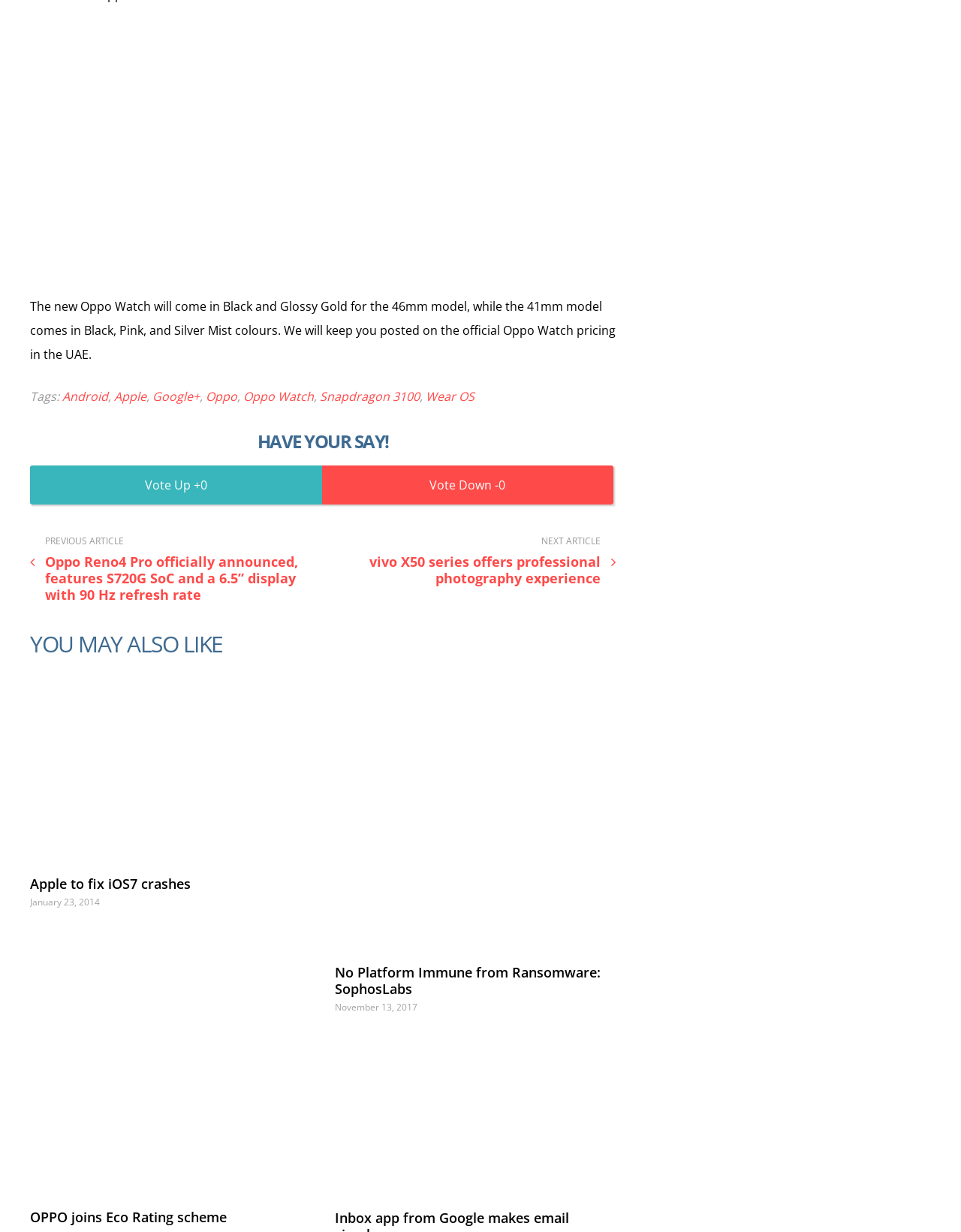Point out the bounding box coordinates of the section to click in order to follow this instruction: "Check out vivo X50 series".

[0.342, 0.436, 0.641, 0.476]